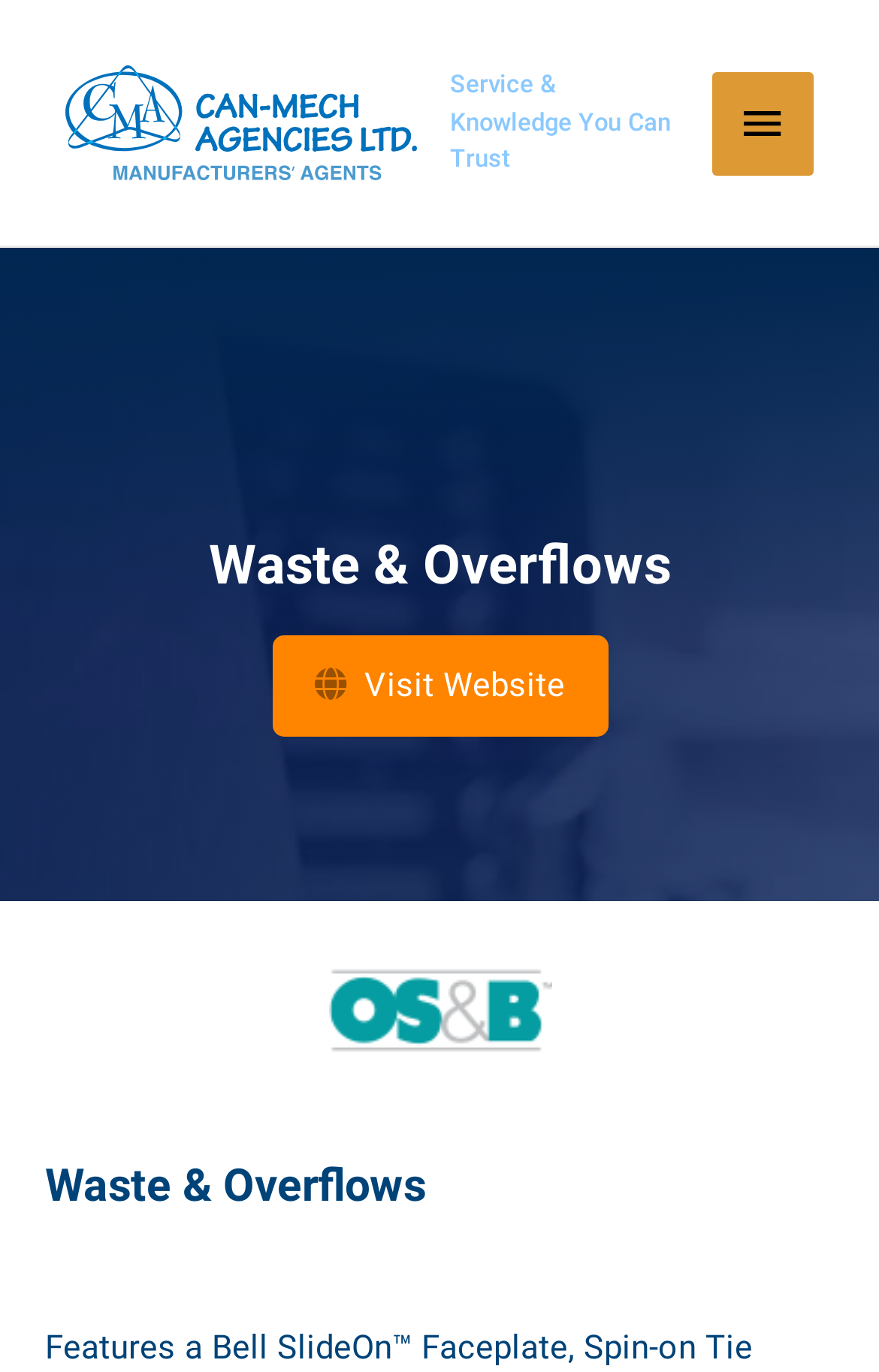Give a complete and precise description of the webpage's appearance.

The webpage is about plumbing products, specifically Fire Rated Drain products, and is provided by Can-Mech Agencies Ltd. At the top left of the page, there is a link and an image, both labeled "Can-Mech Agencies Ltd.", which likely serve as a logo and a navigation element to the company's homepage. 

To the right of the logo, there is a static text element that reads "Service & Knowledge You Can Trust", which is a slogan or a tagline for the company. 

On the top right side of the page, there is a button labeled "Main Menu" with an arrow icon, which is not currently expanded. This button likely controls the primary menu of the website.

Below the top section, there is a heading that reads "Waste & Overflows", which is a category or a section title. Under this heading, there is a link labeled "Visit Website", which may lead to a related website or a specific webpage about waste and overflows.

To the right of the "Visit Website" link, there is an image labeled "Fire Rated Drain products", which is likely a product image or an illustration related to fire-rated drain products.

At the bottom of the page, there is another static text element that reads "Waste & Overflows", which may be a footer or a breadcrumb navigation element.